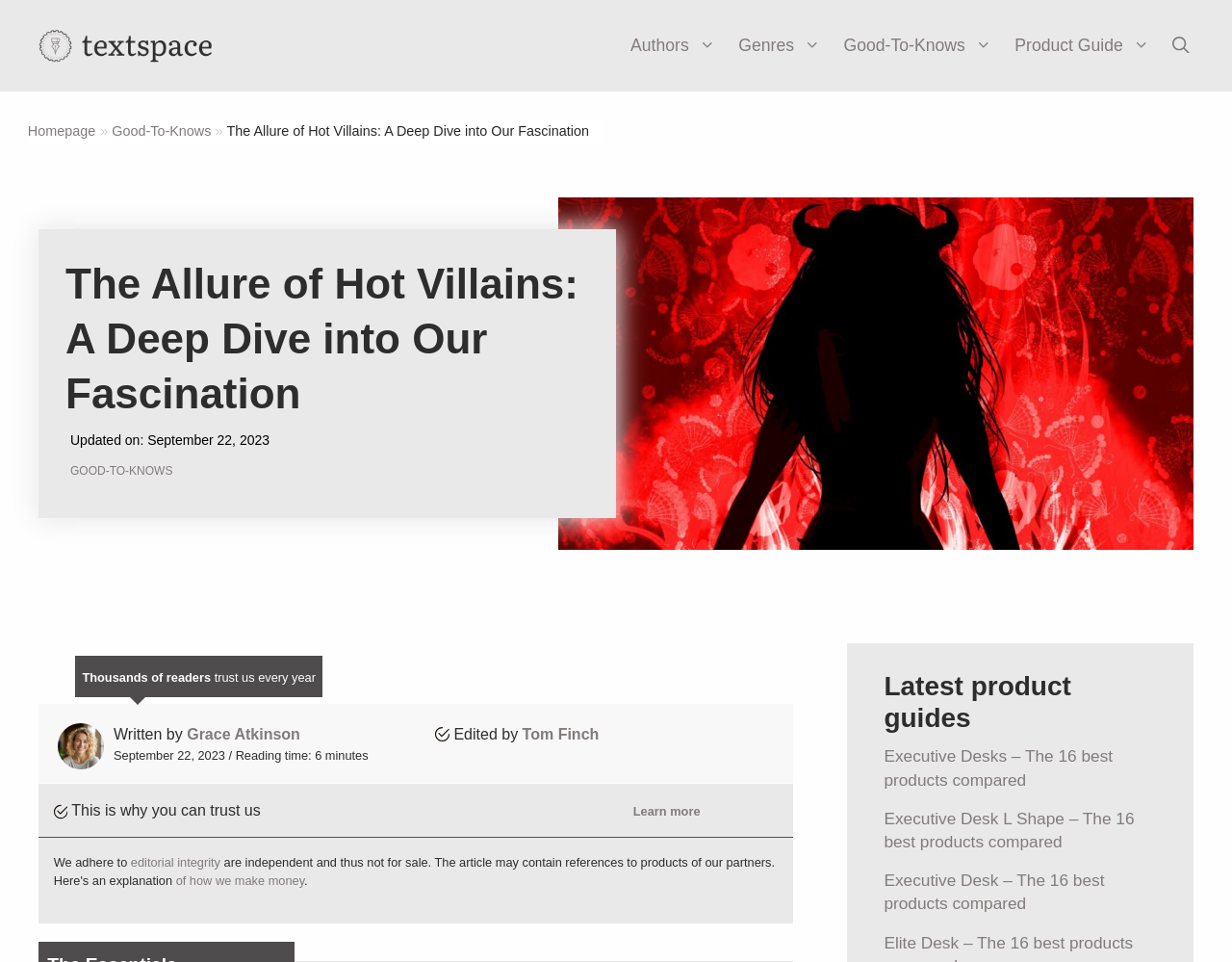Determine the bounding box for the UI element that matches this description: "Tom Finch".

[0.424, 0.754, 0.486, 0.771]